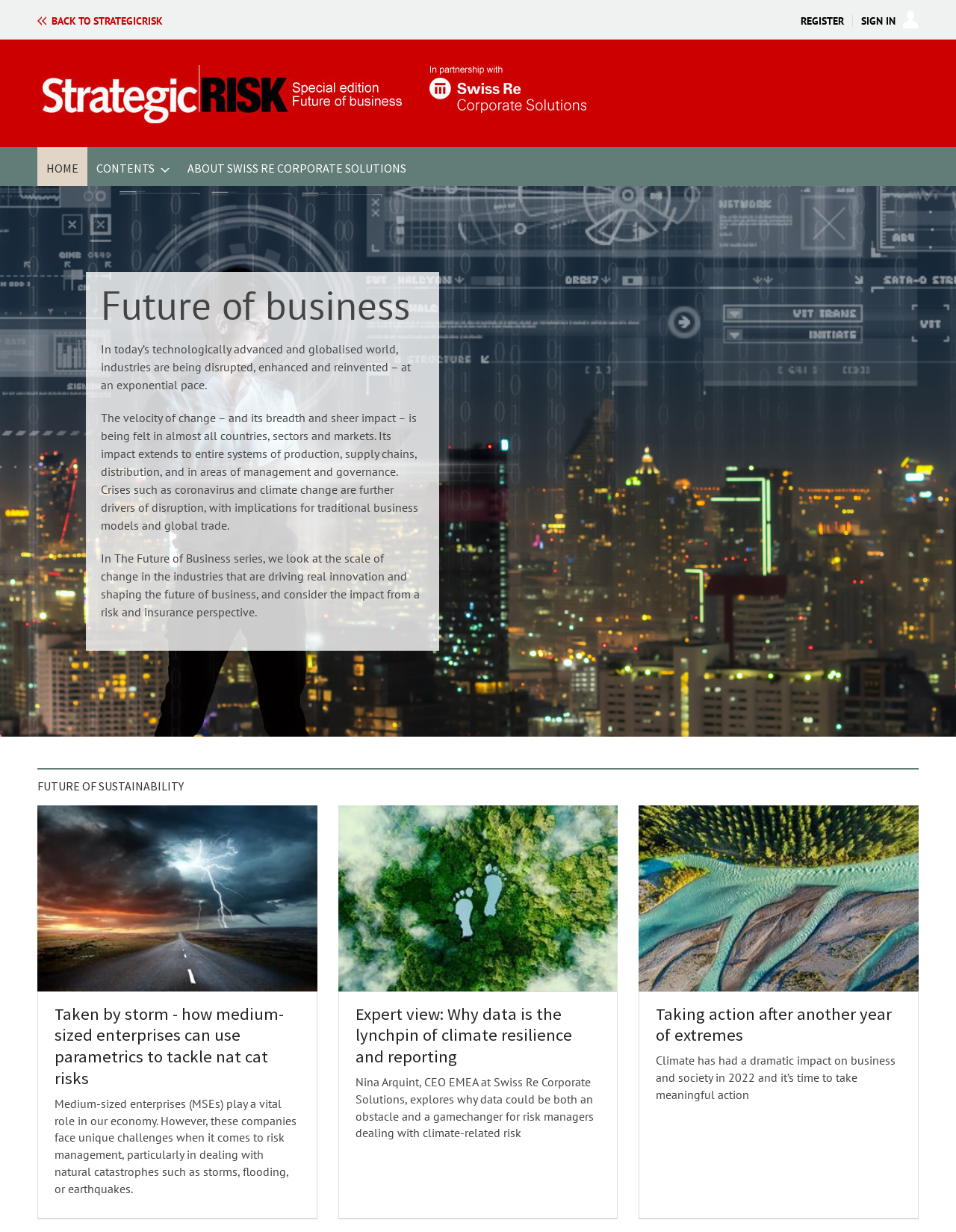Please identify the bounding box coordinates of the element I need to click to follow this instruction: "Click on 'catastrophe'".

[0.039, 0.654, 0.332, 0.804]